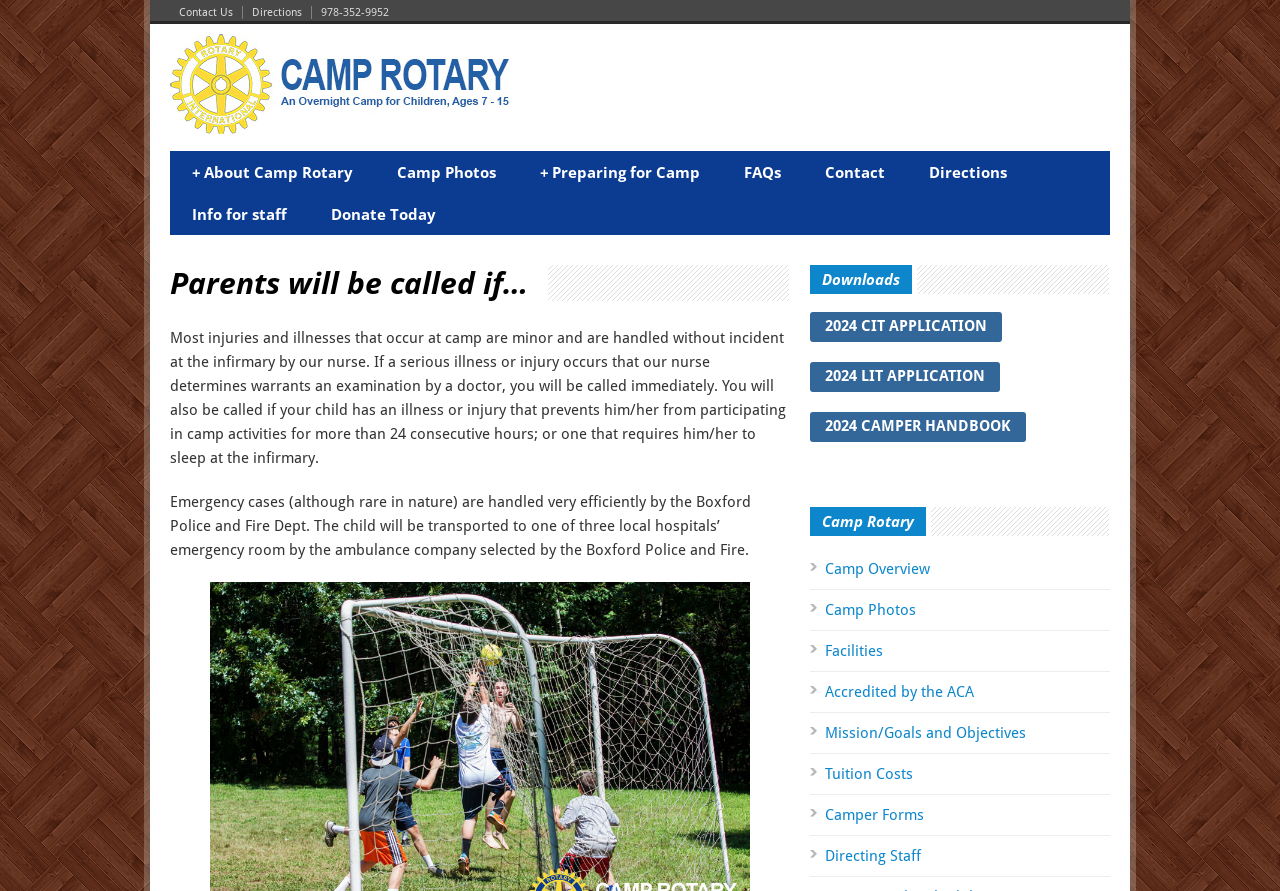Please identify the bounding box coordinates of the element's region that should be clicked to execute the following instruction: "Learn about preparing for camp". The bounding box coordinates must be four float numbers between 0 and 1, i.e., [left, top, right, bottom].

[0.405, 0.18, 0.564, 0.207]